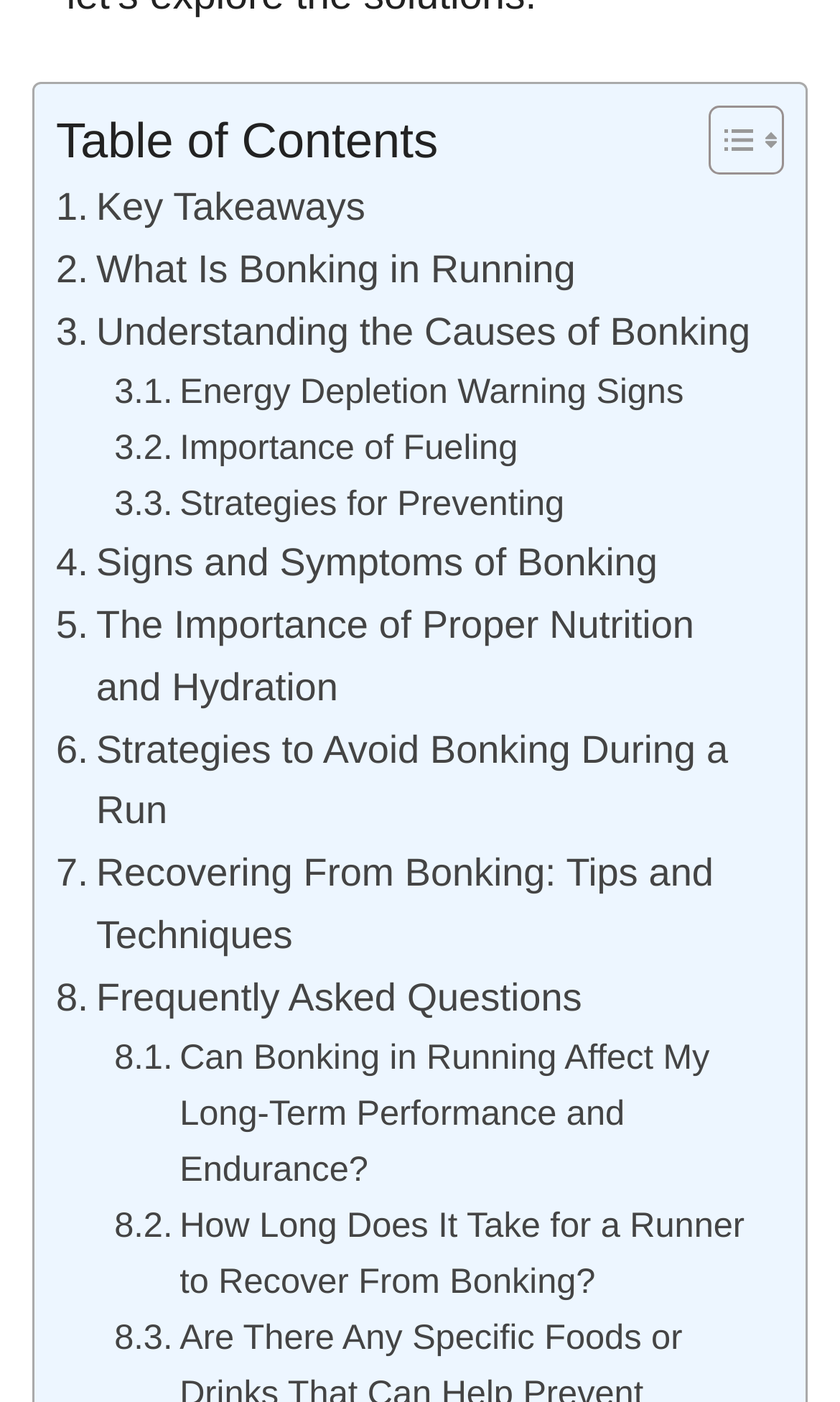Locate the bounding box of the user interface element based on this description: "Energy Depletion Warning Signs".

[0.136, 0.26, 0.814, 0.3]